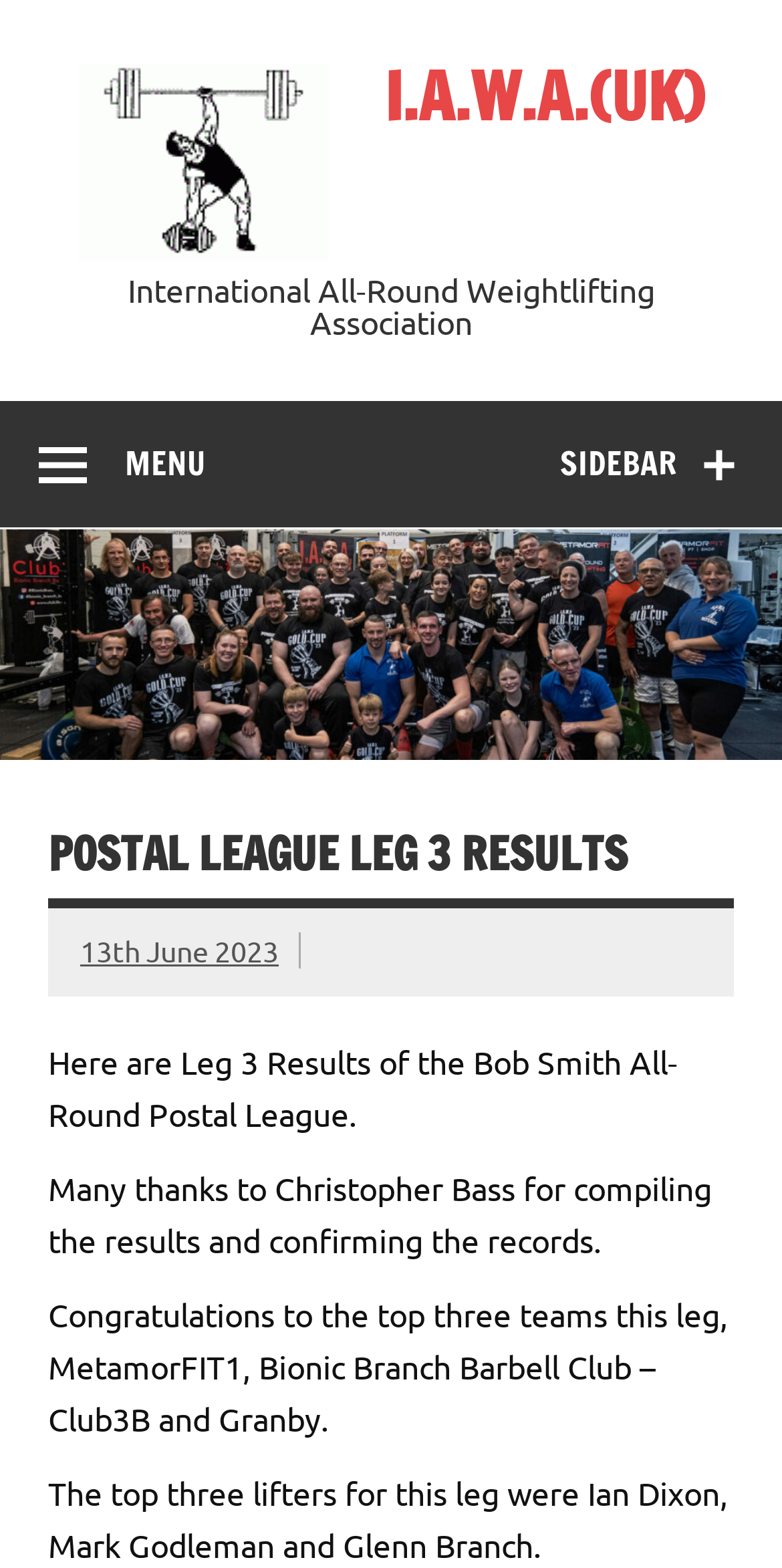Given the description: "Menu", determine the bounding box coordinates of the UI element. The coordinates should be formatted as four float numbers between 0 and 1, [left, top, right, bottom].

[0.0, 0.256, 0.312, 0.336]